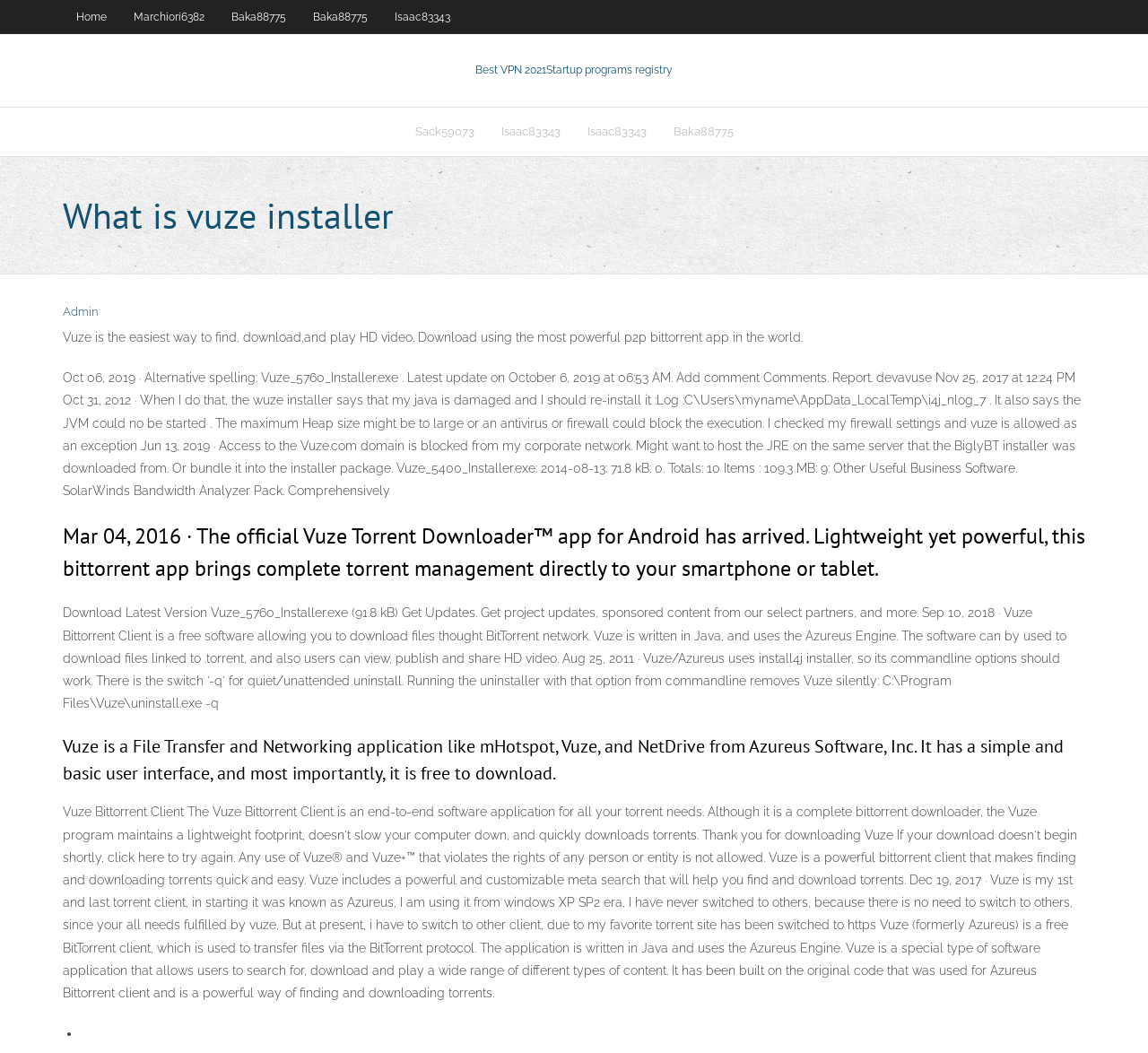When was the Vuze installer updated?
Carefully examine the image and provide a detailed answer to the question.

According to the webpage content, the Vuze installer was last updated on October 6, 2019, at 06:53 AM.